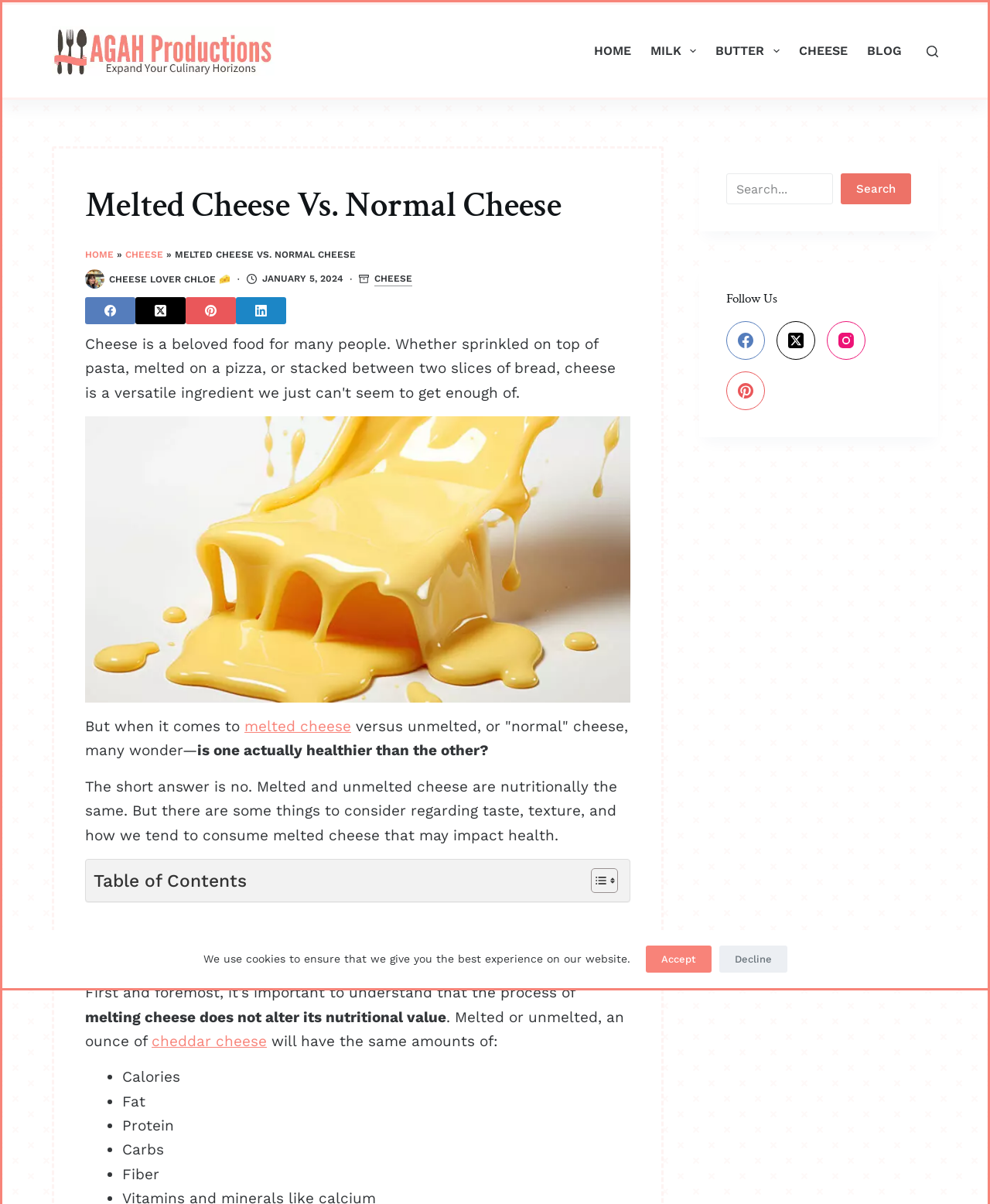What is the nutritional value of melted cheese compared to unmelted cheese?
Analyze the image and provide a thorough answer to the question.

According to the webpage, melting cheese does not alter its nutritional value, so melted cheese and unmelted cheese have the same amounts of calories, fat, protein, carbs, and fiber.